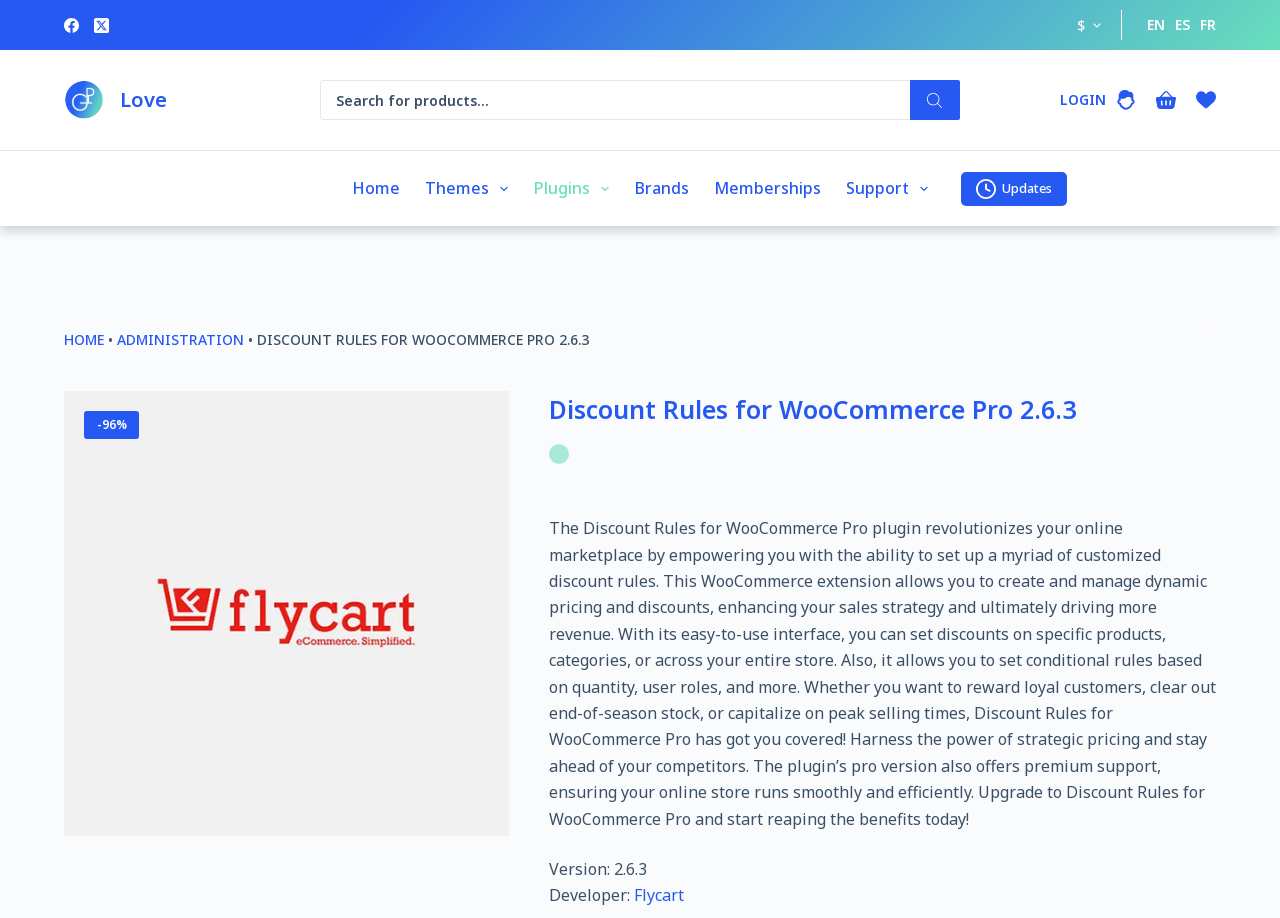Please find the bounding box coordinates for the clickable element needed to perform this instruction: "View shopping cart".

[0.903, 0.098, 0.919, 0.12]